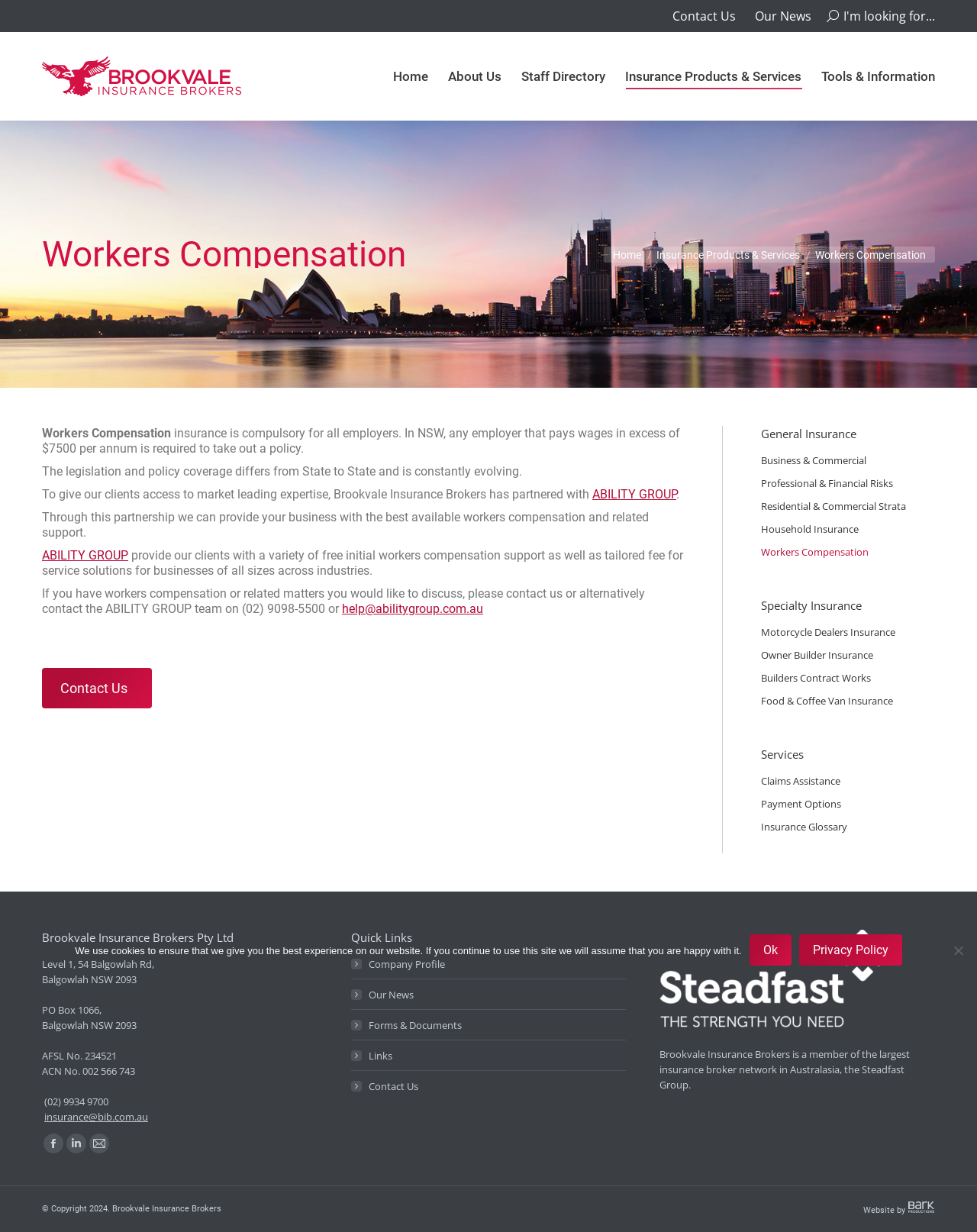Give a concise answer using one word or a phrase to the following question:
What is the phone number of Brookvale Insurance Brokers?

(02) 9934 9700